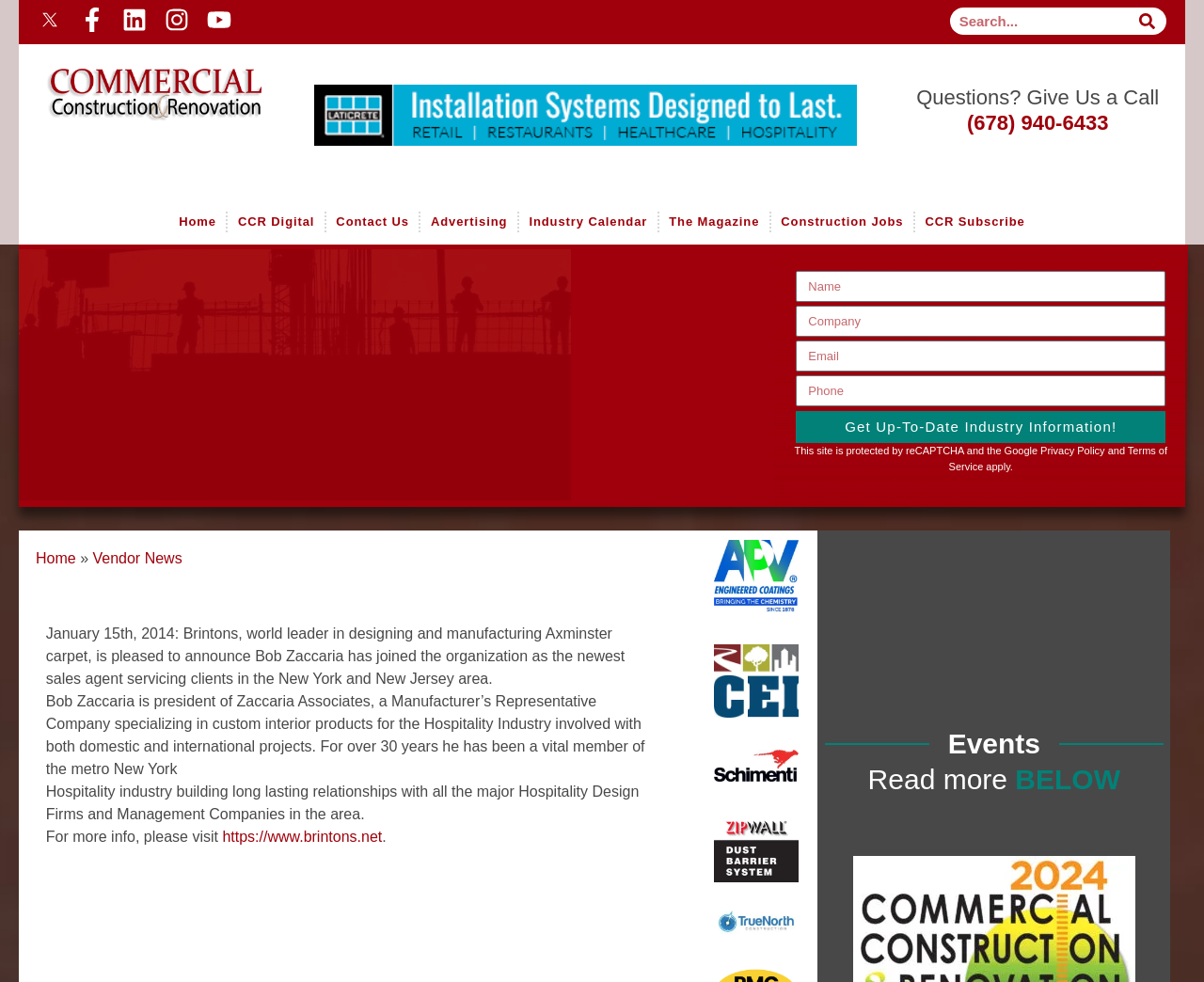Can you provide the bounding box coordinates for the element that should be clicked to implement the instruction: "Contact Us"?

[0.277, 0.194, 0.342, 0.258]